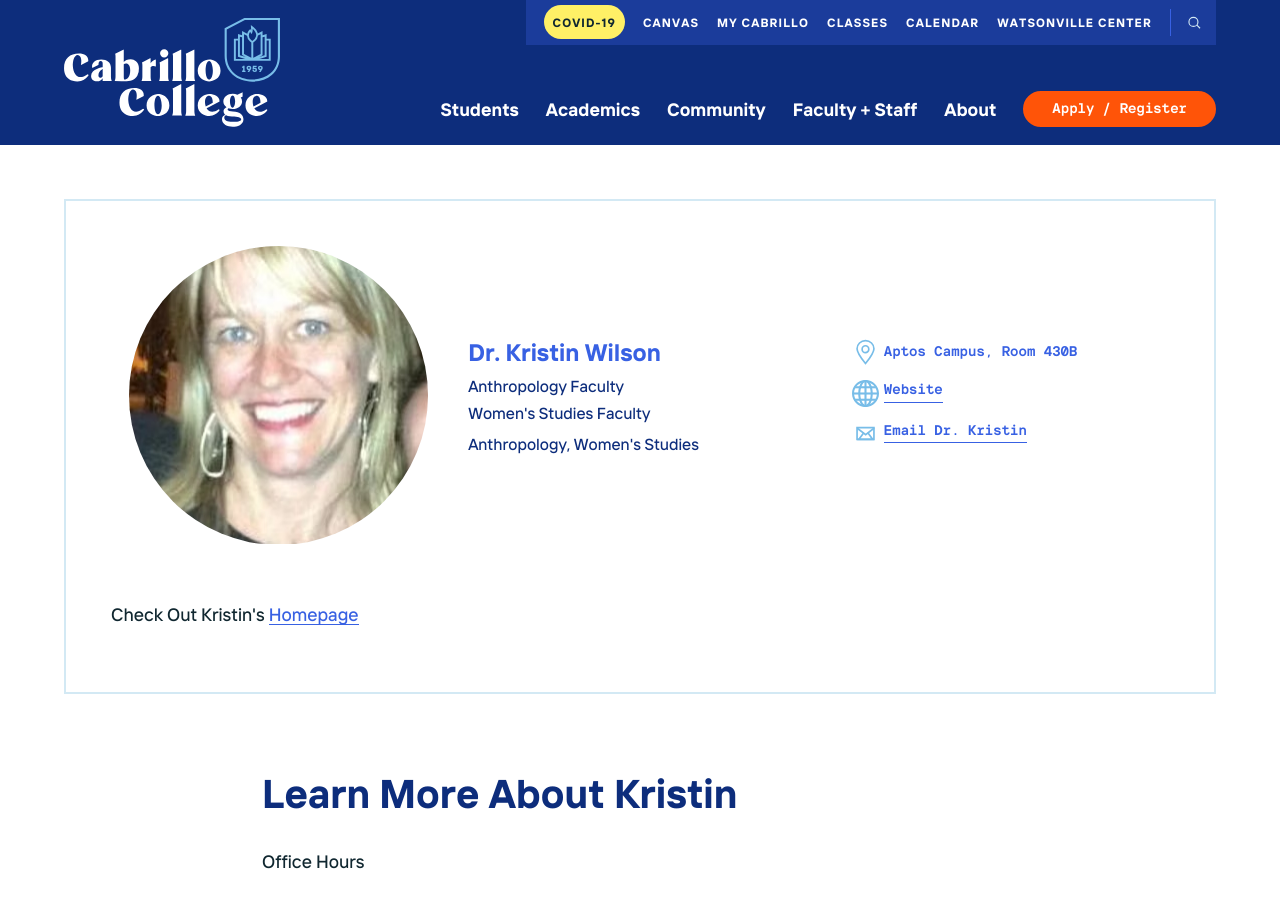What is the name of the faculty member?
Look at the image and provide a short answer using one word or a phrase.

Dr. Kristin Wilson